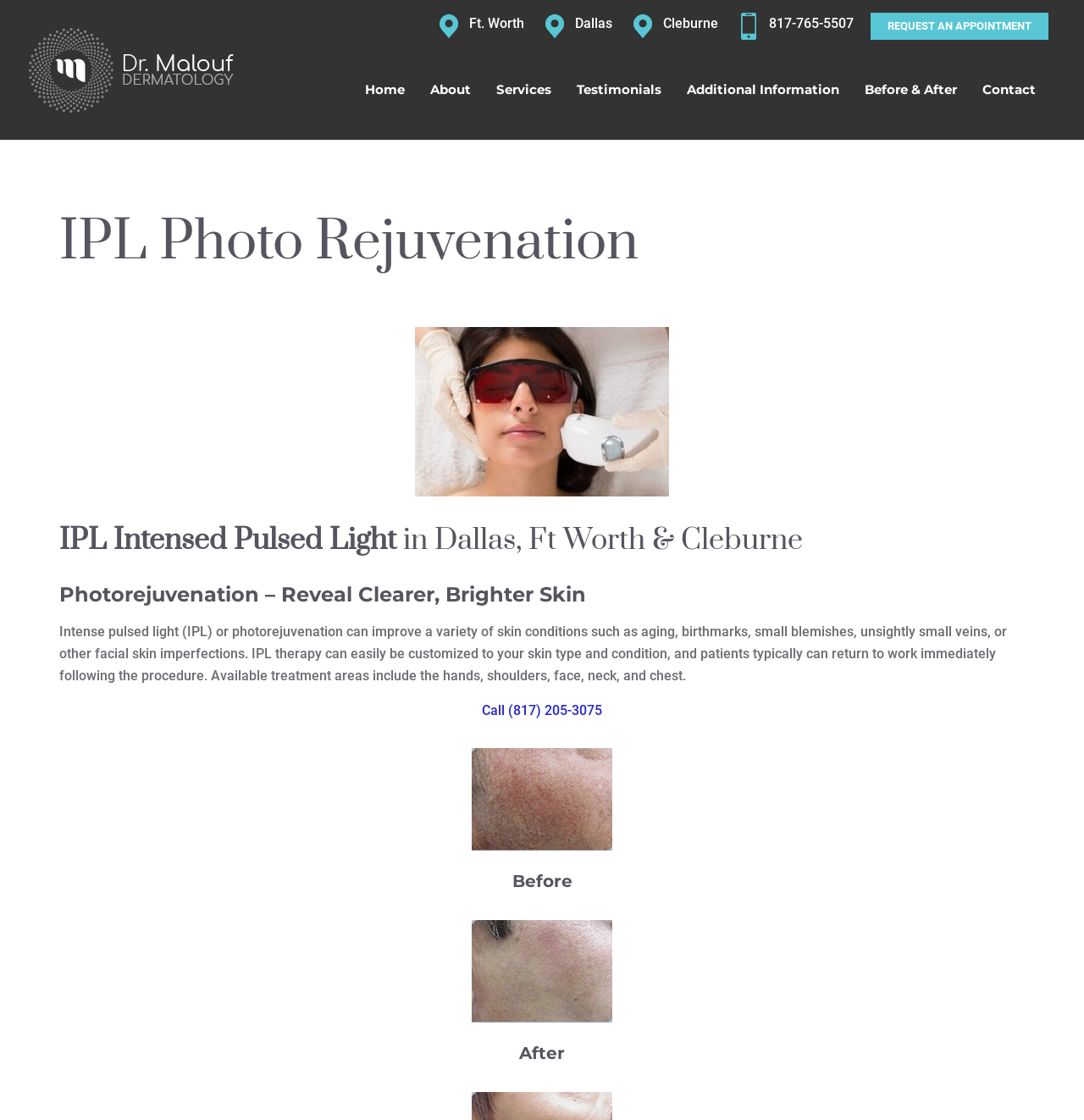Bounding box coordinates must be specified in the format (top-left x, top-left y, bottom-right x, bottom-right y). All values should be floating point numbers between 0 and 1. What are the bounding box coordinates of the UI element described as: Before & After

[0.786, 0.058, 0.894, 0.102]